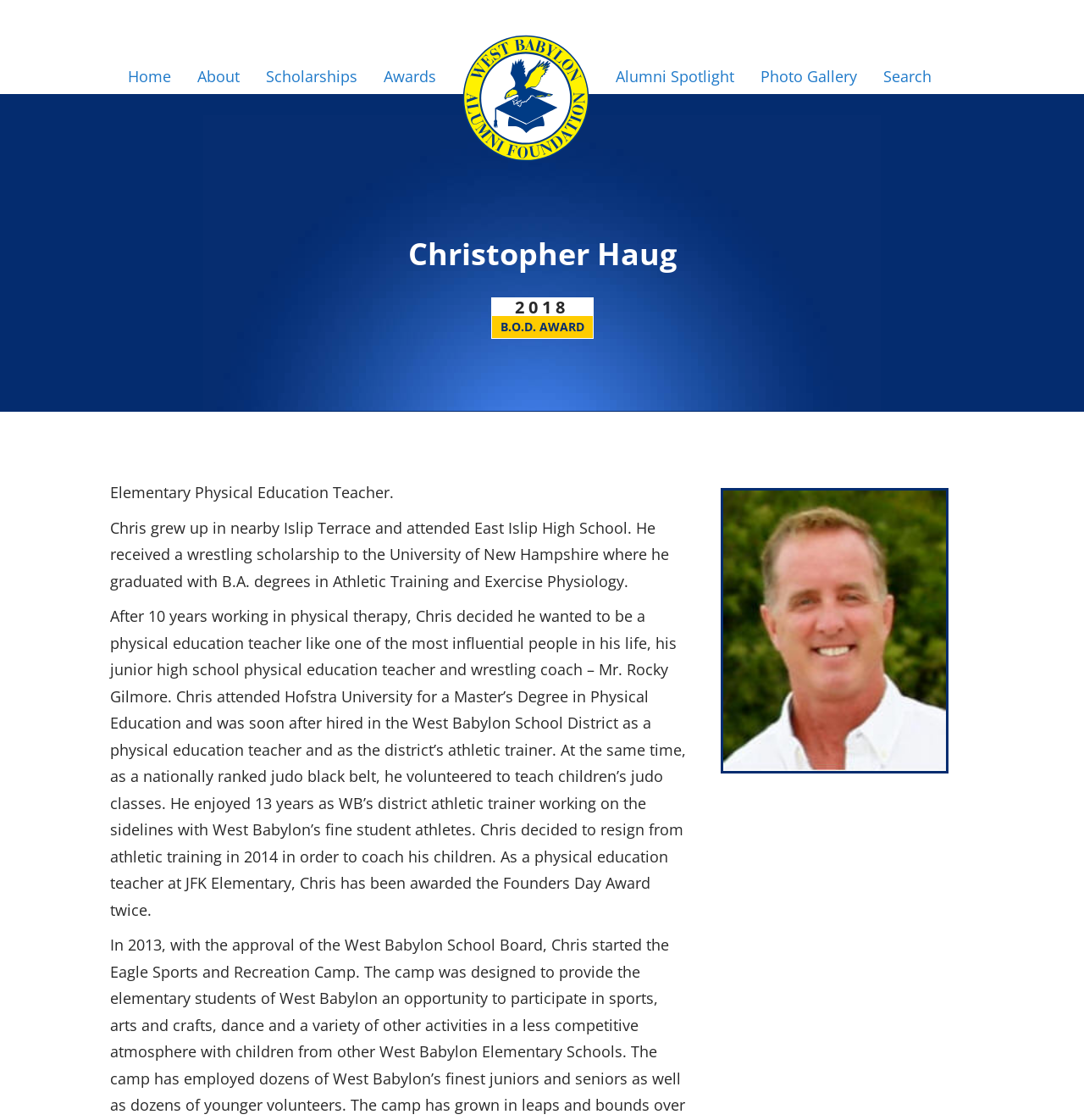Please find the bounding box coordinates of the clickable region needed to complete the following instruction: "View Christopher Haug's photo". The bounding box coordinates must consist of four float numbers between 0 and 1, i.e., [left, top, right, bottom].

[0.665, 0.436, 0.875, 0.69]